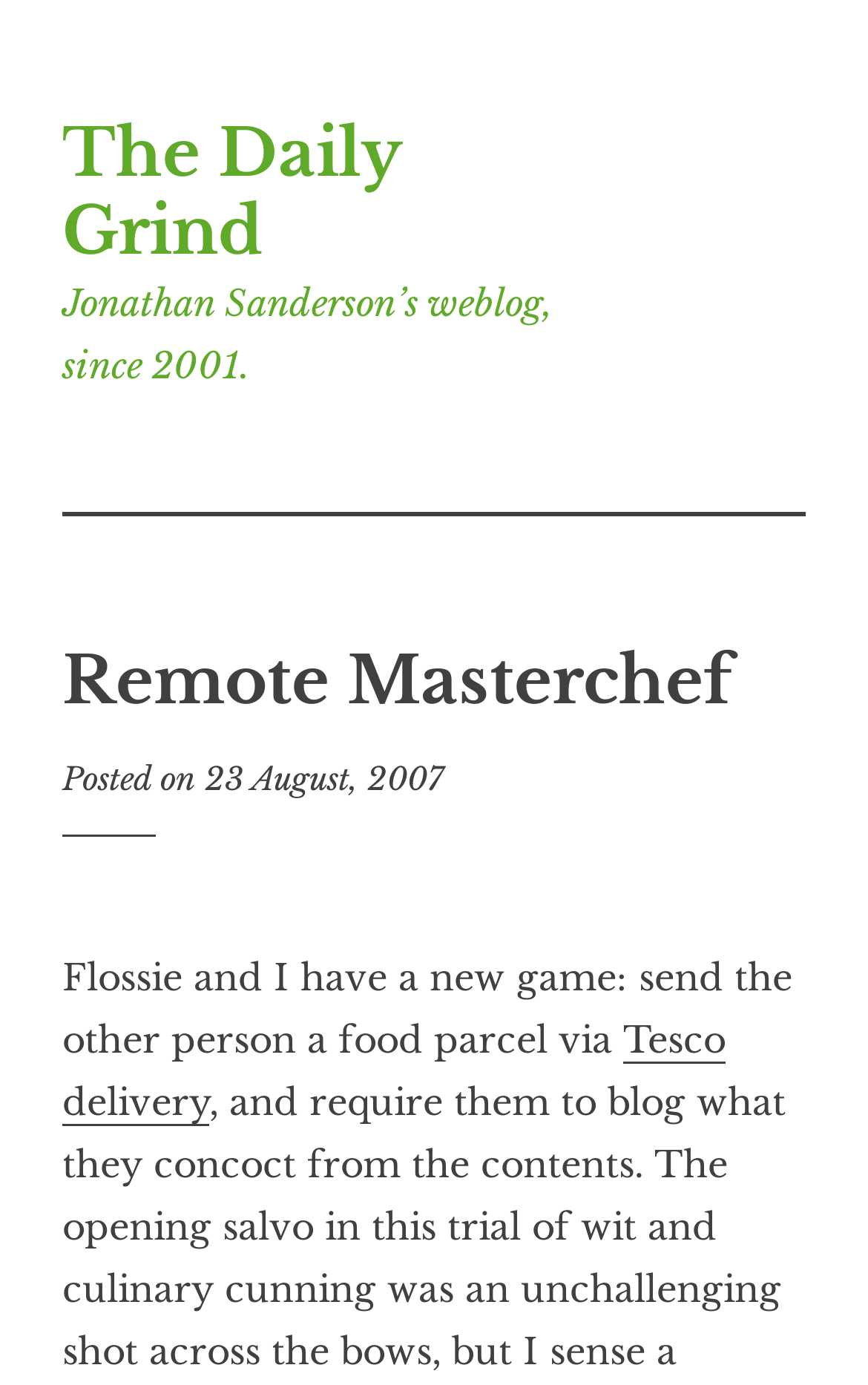What is the name of the author?
Please use the visual content to give a single word or phrase answer.

Jonathan Sanderson